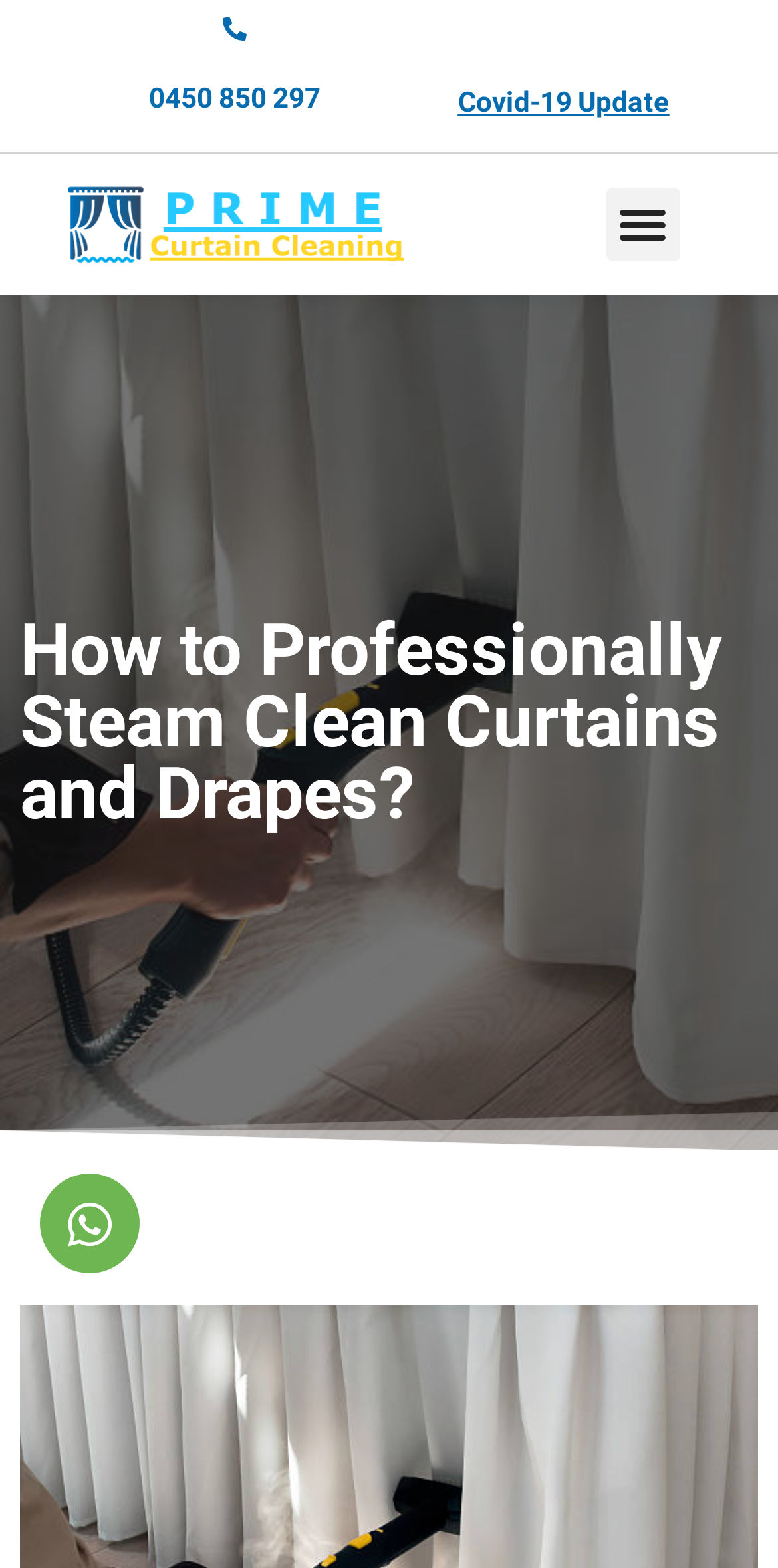How many links are on the webpage?
Use the image to give a comprehensive and detailed response to the question.

I counted the number of link elements on the webpage and found four links: one with an empty text, one with the text '0450 850 297', one with the text 'Covid-19 Update', and one with an empty text again.